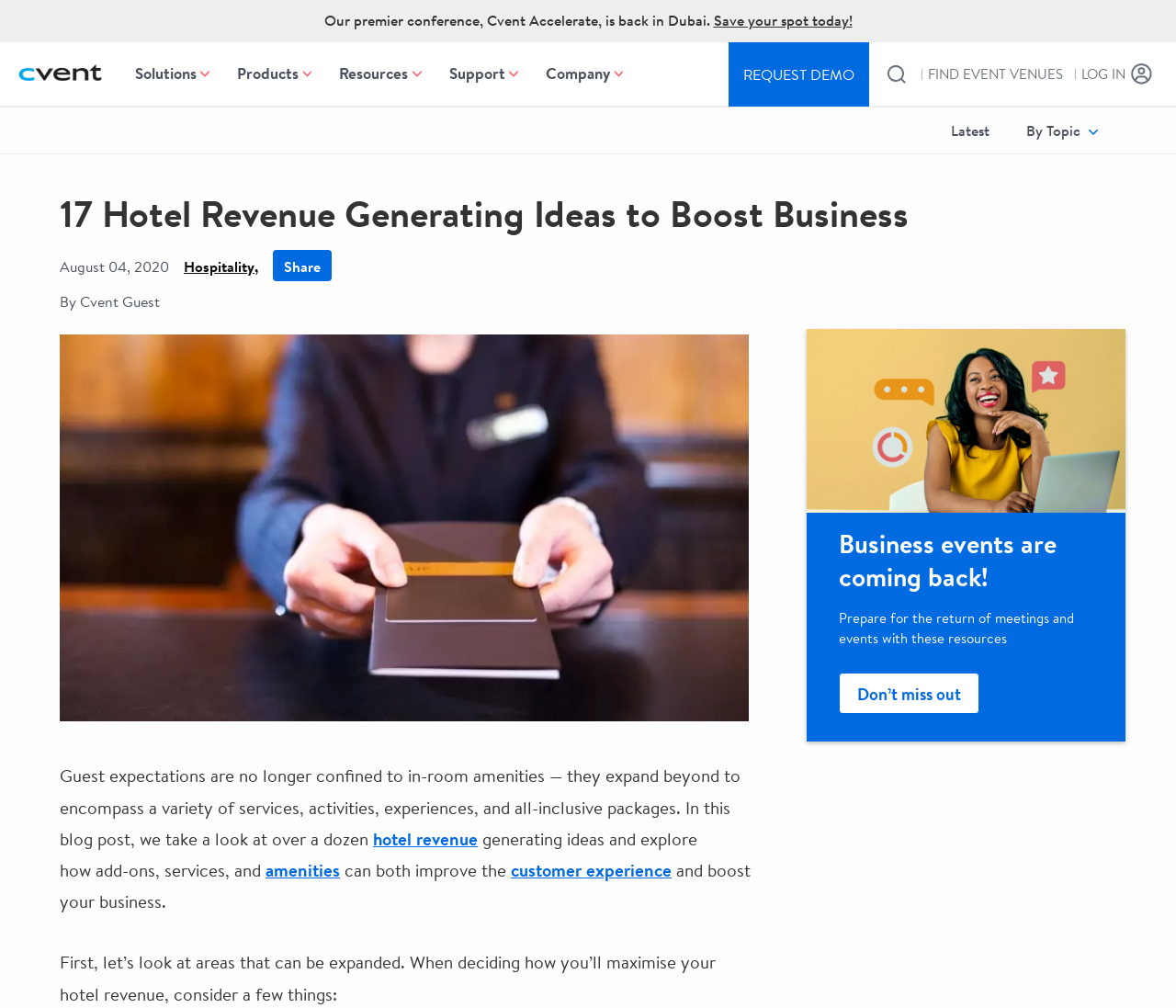Can you look at the image and give a comprehensive answer to the question:
What is the date of the blog post?

I found the date of the blog post by looking at the text 'August 04, 2020' which is located below the heading and above the main content of the blog post.